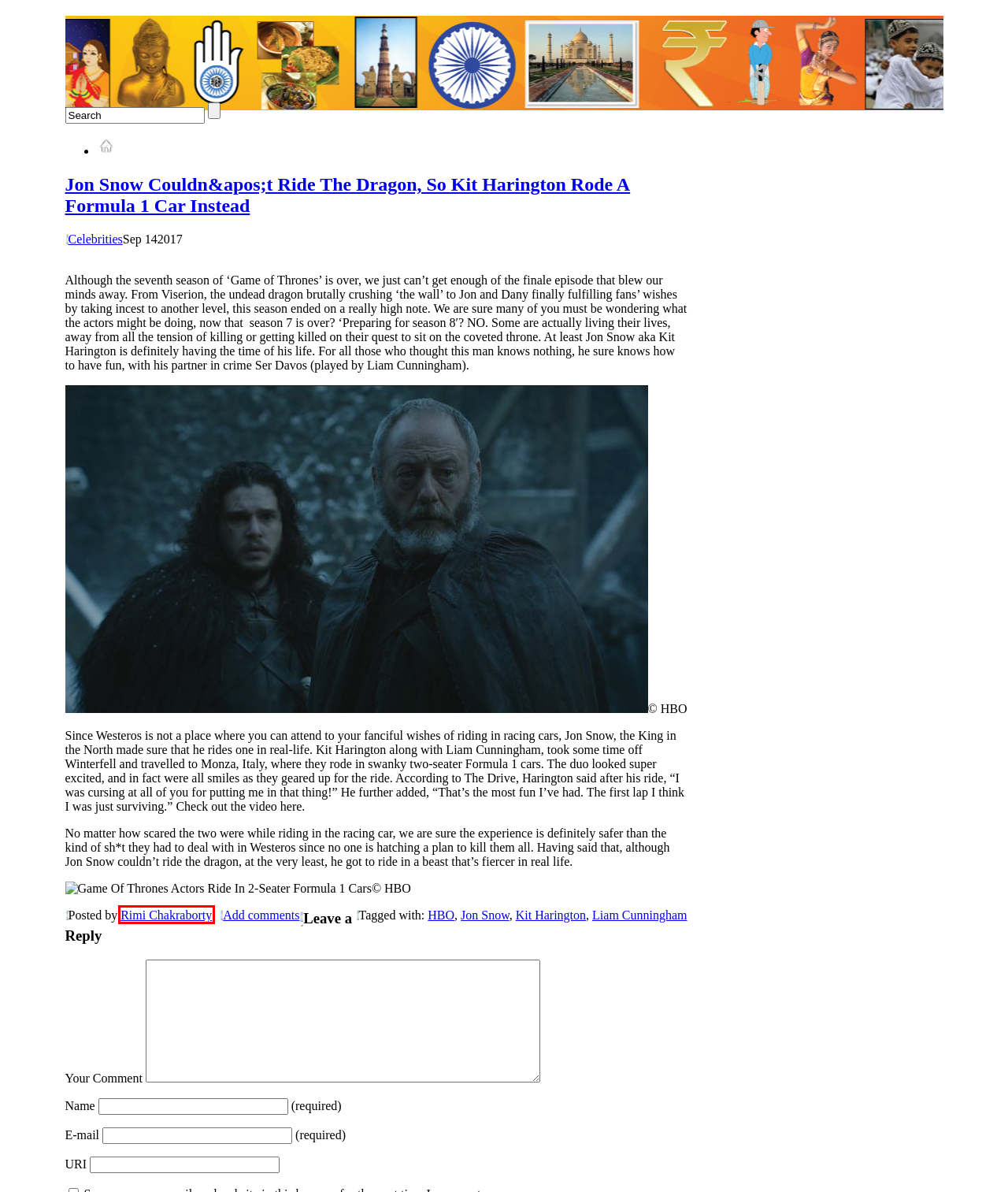View the screenshot of the webpage containing a red bounding box around a UI element. Select the most fitting webpage description for the new page shown after the element in the red bounding box is clicked. Here are the candidates:
A. Jon Snow
B. Celebrities
C. Liam Cunningham
D. Rimi Chakraborty
E. December 2014
F. HBO
G. May 2014
H. December 2012

D